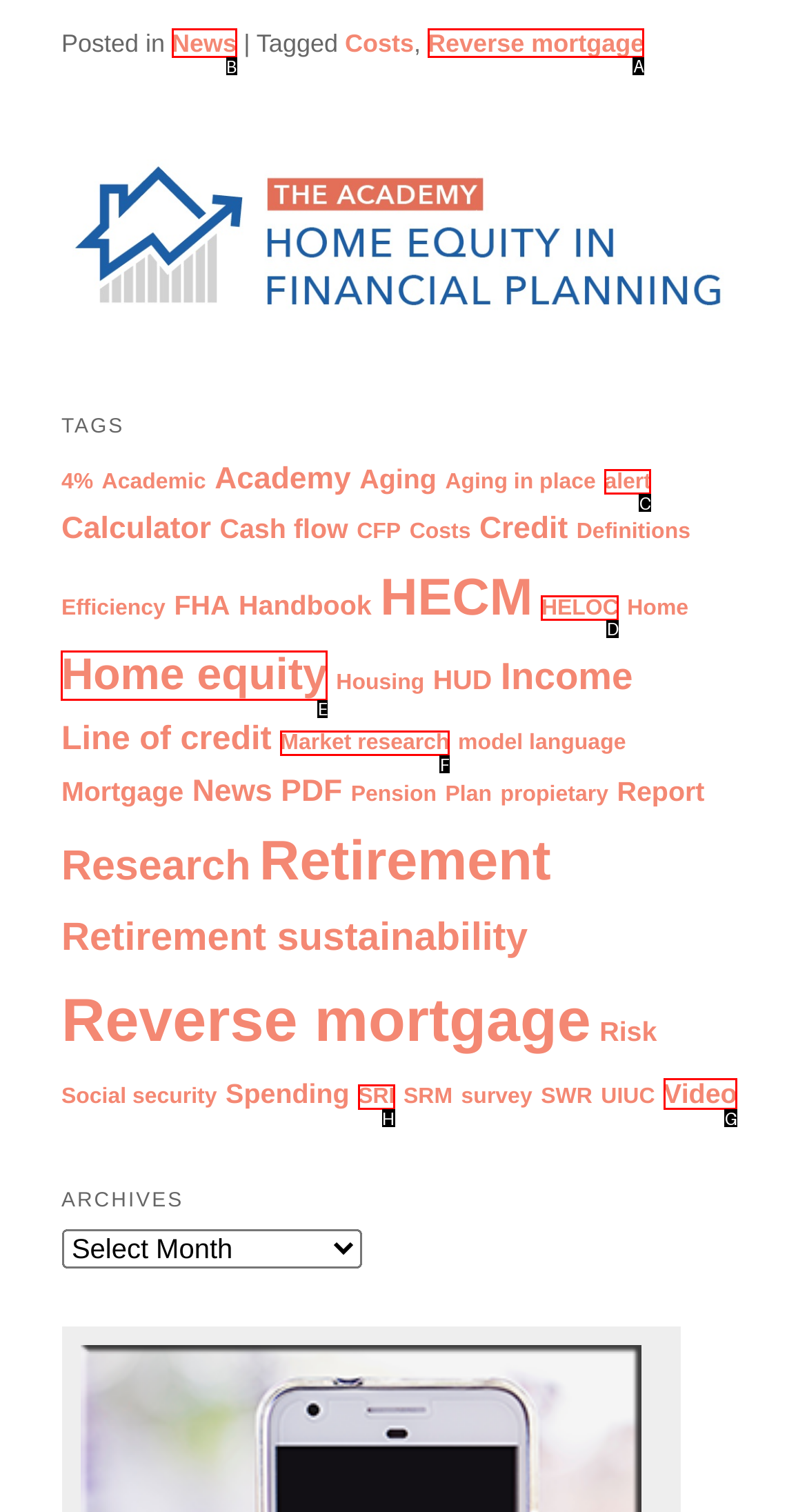For the given instruction: Click on the 'Reverse mortgage' link, determine which boxed UI element should be clicked. Answer with the letter of the corresponding option directly.

A